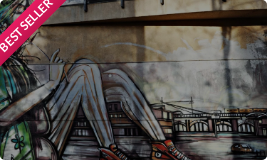What type of art is showcased in the image?
Please respond to the question with a detailed and informative answer.

The caption describes the image as showcasing 'vibrant street art of Berlin', which implies that the type of art being featured is street art.